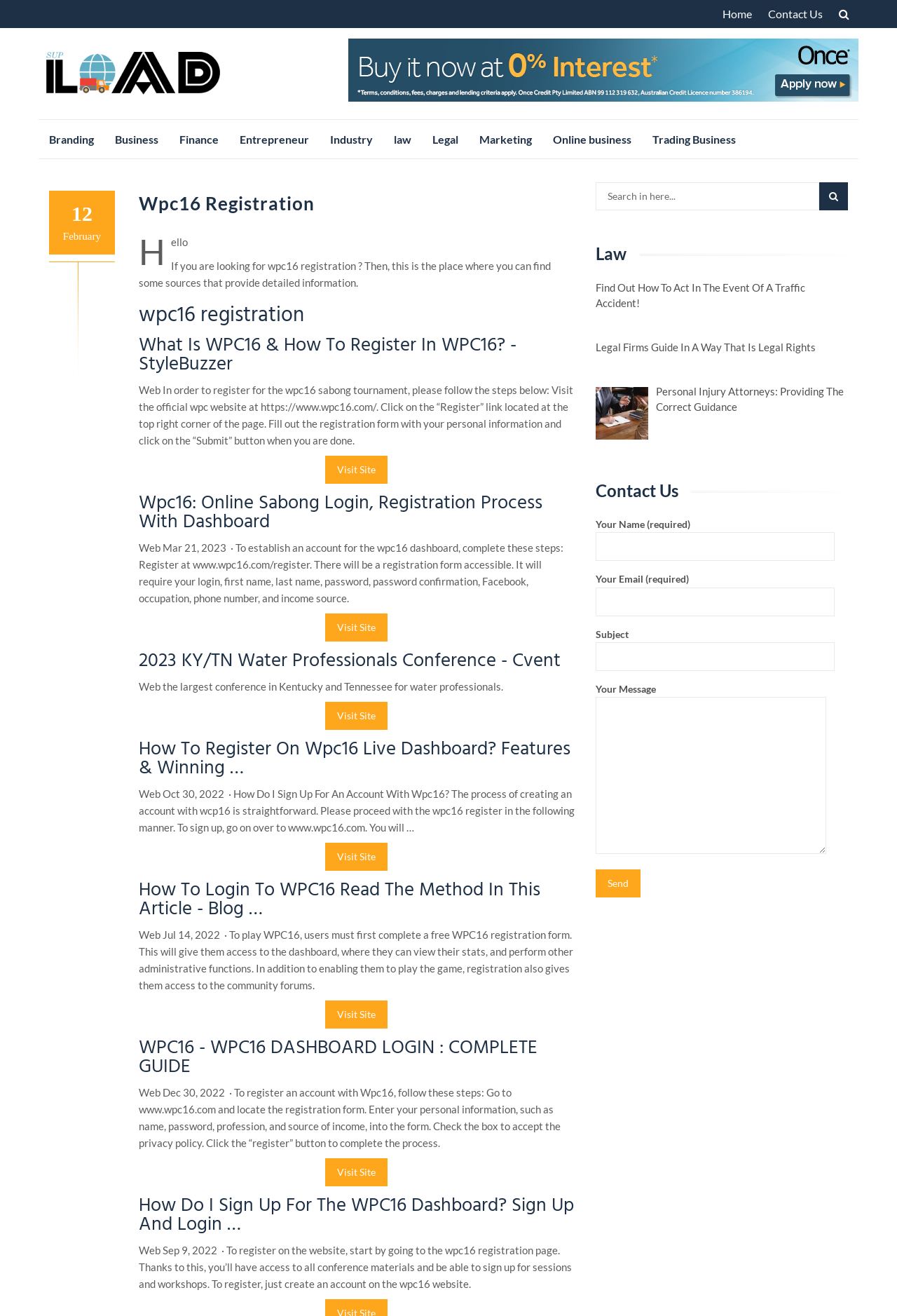Please determine the bounding box coordinates of the section I need to click to accomplish this instruction: "Fill out the contact form".

[0.664, 0.393, 0.945, 0.682]